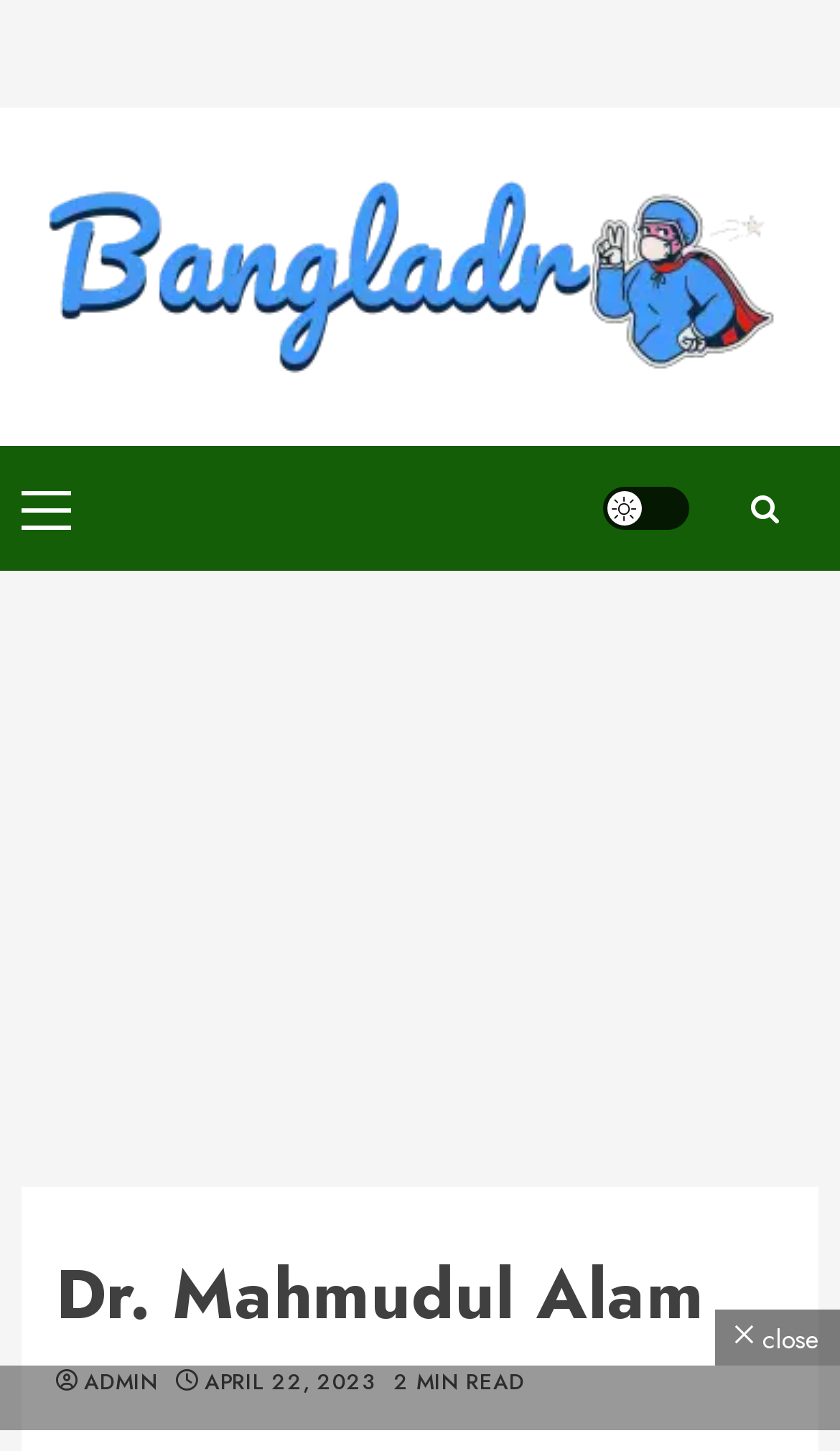Explain the webpage in detail, including its primary components.

The webpage is about Dr. Mahmudul Alam, a specialist and surgeon in Rangpur, with a focus on kidney, ureters, bladder, prostate, and male infertility. 

At the top left of the page, there is a link to "BanglaDr.Com" accompanied by an image with the same name. Next to it, on the top right, is a primary menu control with a link labeled "Primary Menu". 

Below the primary menu, there is a "Light/Dark Button" link, followed by a link with an icon represented by "\uf002". 

The main content of the page is headed by a header section that spans almost the entire width of the page. The header contains the doctor's name, "Dr. Mahmudul Alam", in a prominent heading. To the right of the doctor's name, there are three links: "ADMIN", "APRIL 22, 2023", and "2 MIN READ". 

At the bottom right of the page, there is a "close" button.